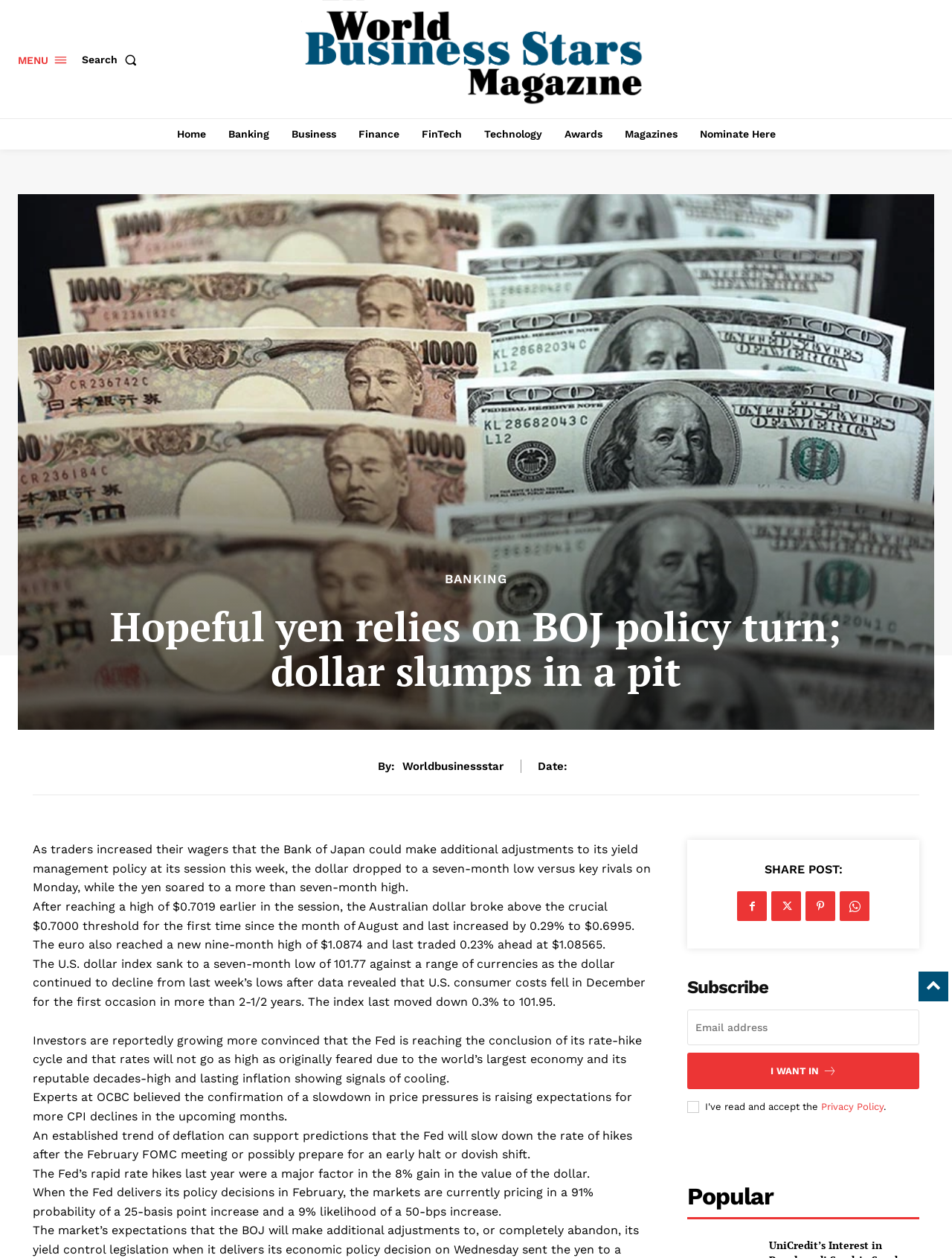Please respond in a single word or phrase: 
What is the name of the website?

World Business Stars